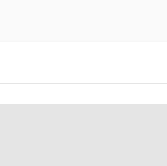Generate a complete and detailed caption for the image.

The image is associated with the article titled "British Airways Engineering’s avionics business celebrates million units milestone." Positioned prominently on the webpage, this image complements a section likely summarizing the achievements of British Airways in their avionics engineering. The publication date for this article is noted as "23rd August 2012," indicating the historical importance of this milestone. Above the image, readers can find headers and links leading to more information about British Airways' advancements in avionics, showcasing the significance of their engineering achievements within the aviation industry. The layout suggests an intention to engage visitors with both visual and textual content, enhancing the overall reading experience.